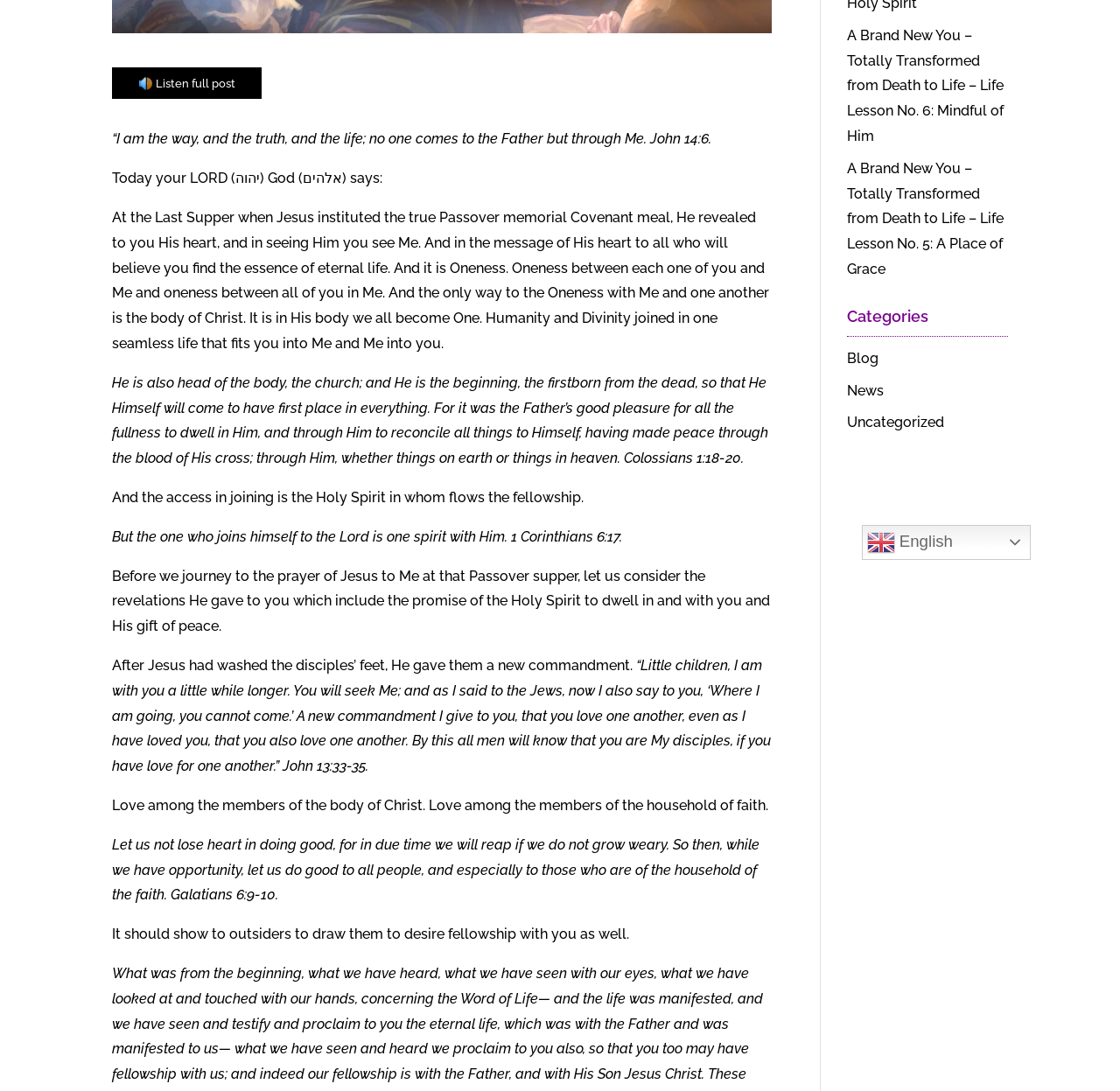Based on the element description English, identify the bounding box of the UI element in the given webpage screenshot. The coordinates should be in the format (top-left x, top-left y, bottom-right x, bottom-right y) and must be between 0 and 1.

[0.769, 0.481, 0.92, 0.513]